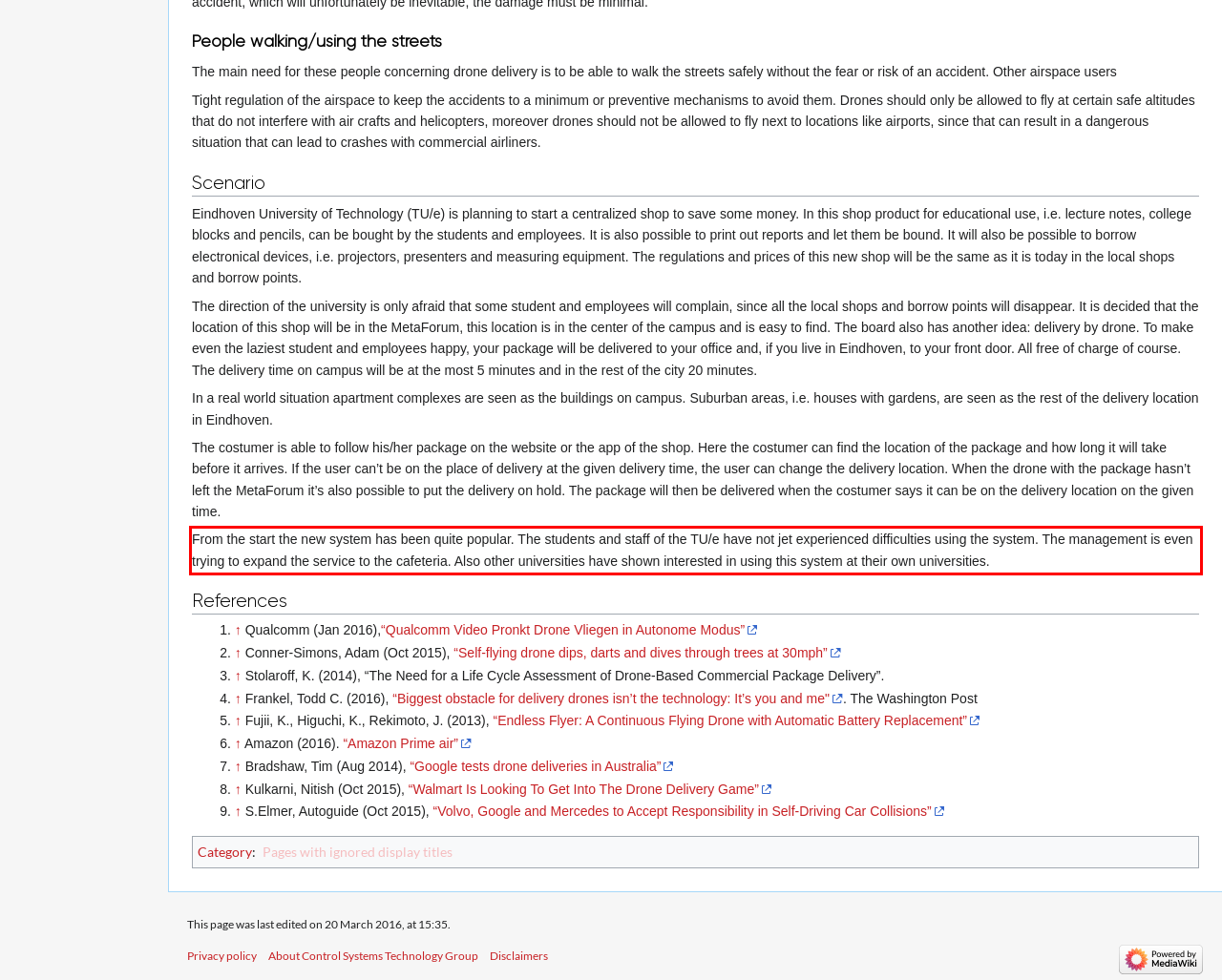Inspect the webpage screenshot that has a red bounding box and use OCR technology to read and display the text inside the red bounding box.

From the start the new system has been quite popular. The students and staff of the TU/e have not jet experienced difficulties using the system. The management is even trying to expand the service to the cafeteria. Also other universities have shown interested in using this system at their own universities.